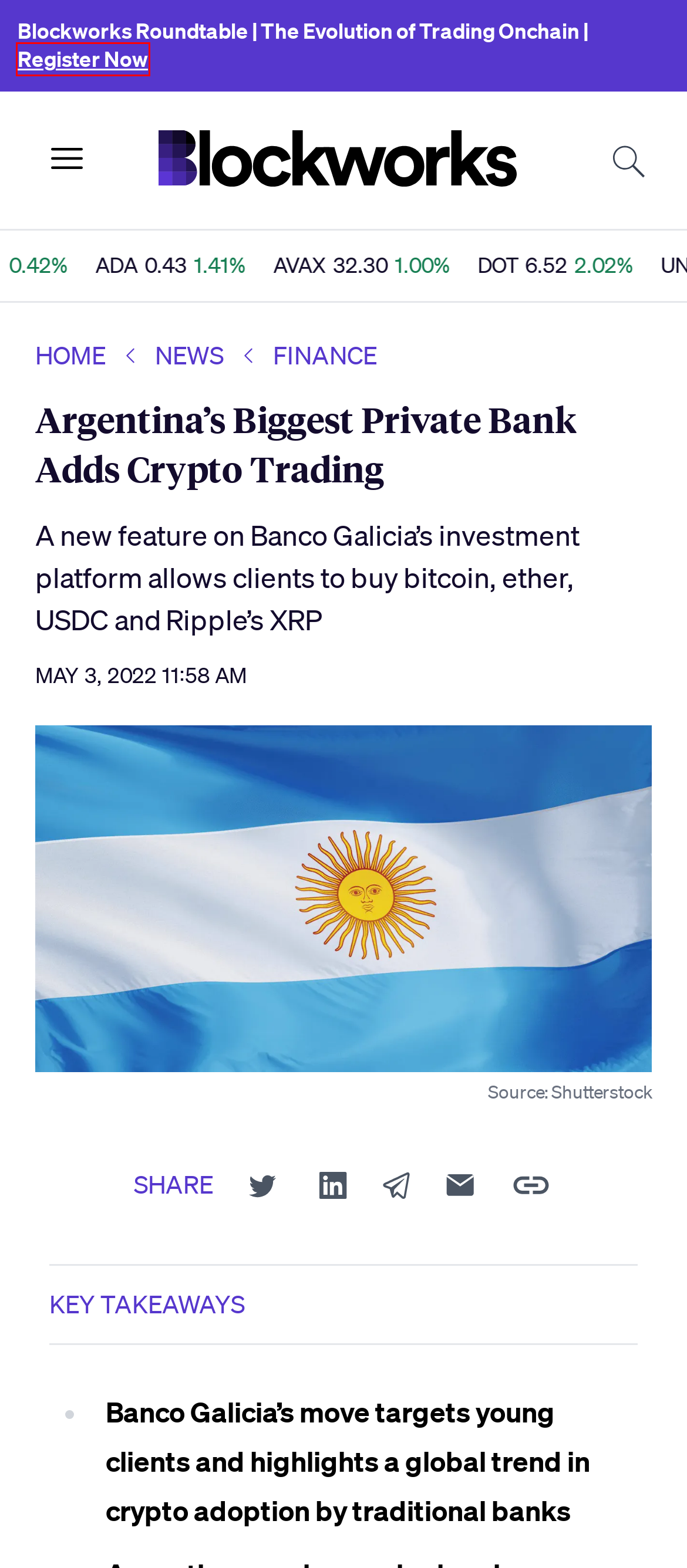You have a screenshot of a webpage with a red rectangle bounding box. Identify the best webpage description that corresponds to the new webpage after clicking the element within the red bounding box. Here are the candidates:
A. Sign In | Blockworks Research
B. Lightspeed Newsletter - Blockworks
C. Blockworks Research
D. Lirium
E. The Empire Newsletter - Blockworks
F. Commerzbank's Move into Crypto Highlights Growing Trend in Europe - Blockworks
G. The Evolution of Trading Onchain - Blockworks
H. Argentina Moves to Incubate Crypto Startups Under Regulatory Eye - Blockworks

G